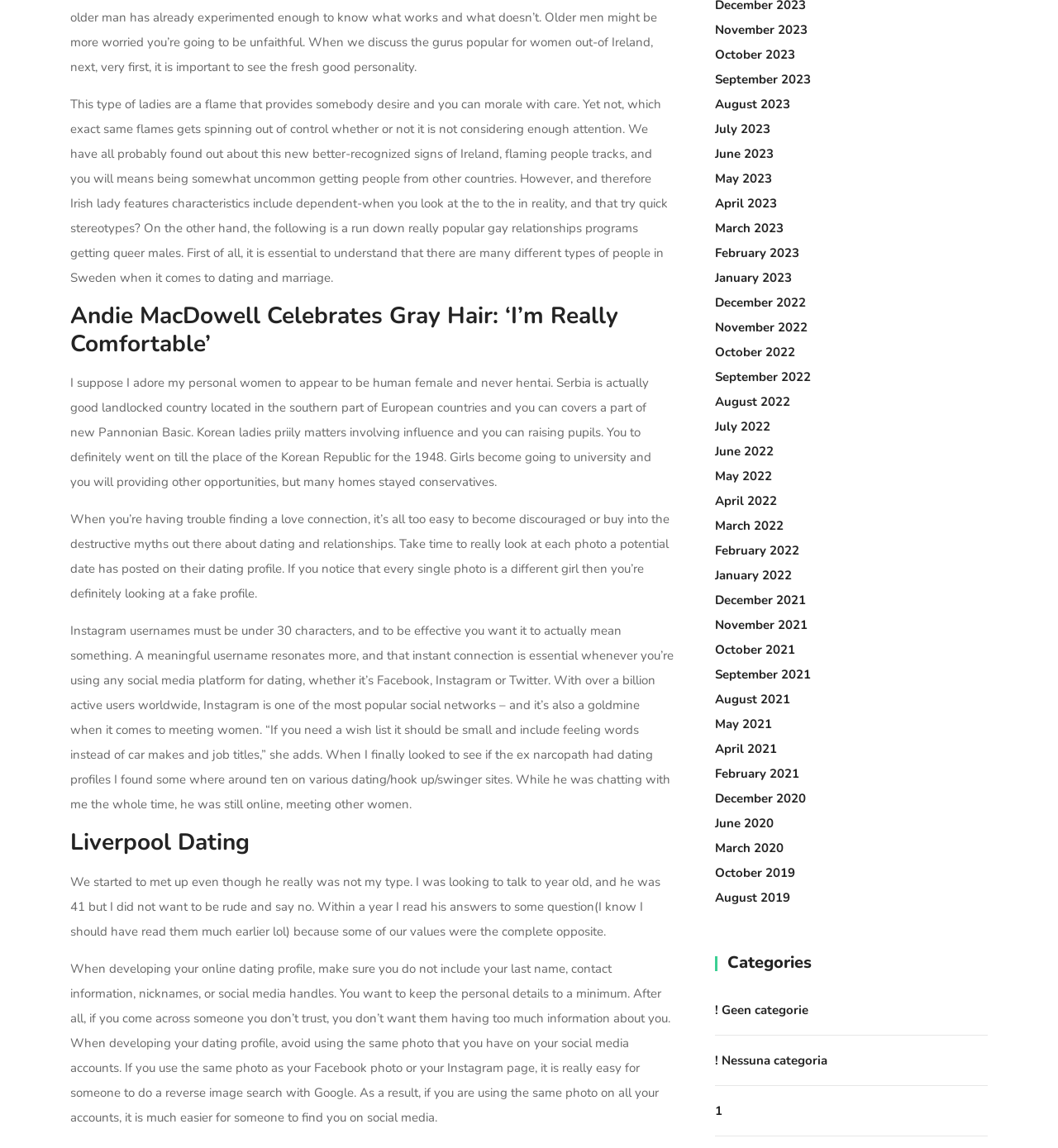How many links are available for archives?
Look at the image and answer the question with a single word or phrase.

43